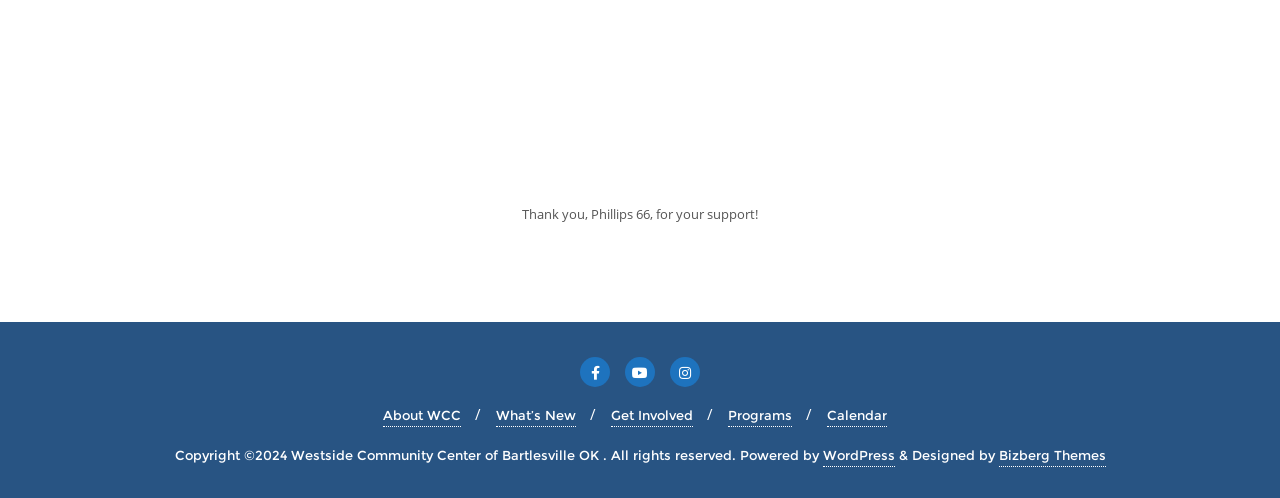Find the bounding box of the web element that fits this description: "Calendar".

[0.646, 0.812, 0.693, 0.858]